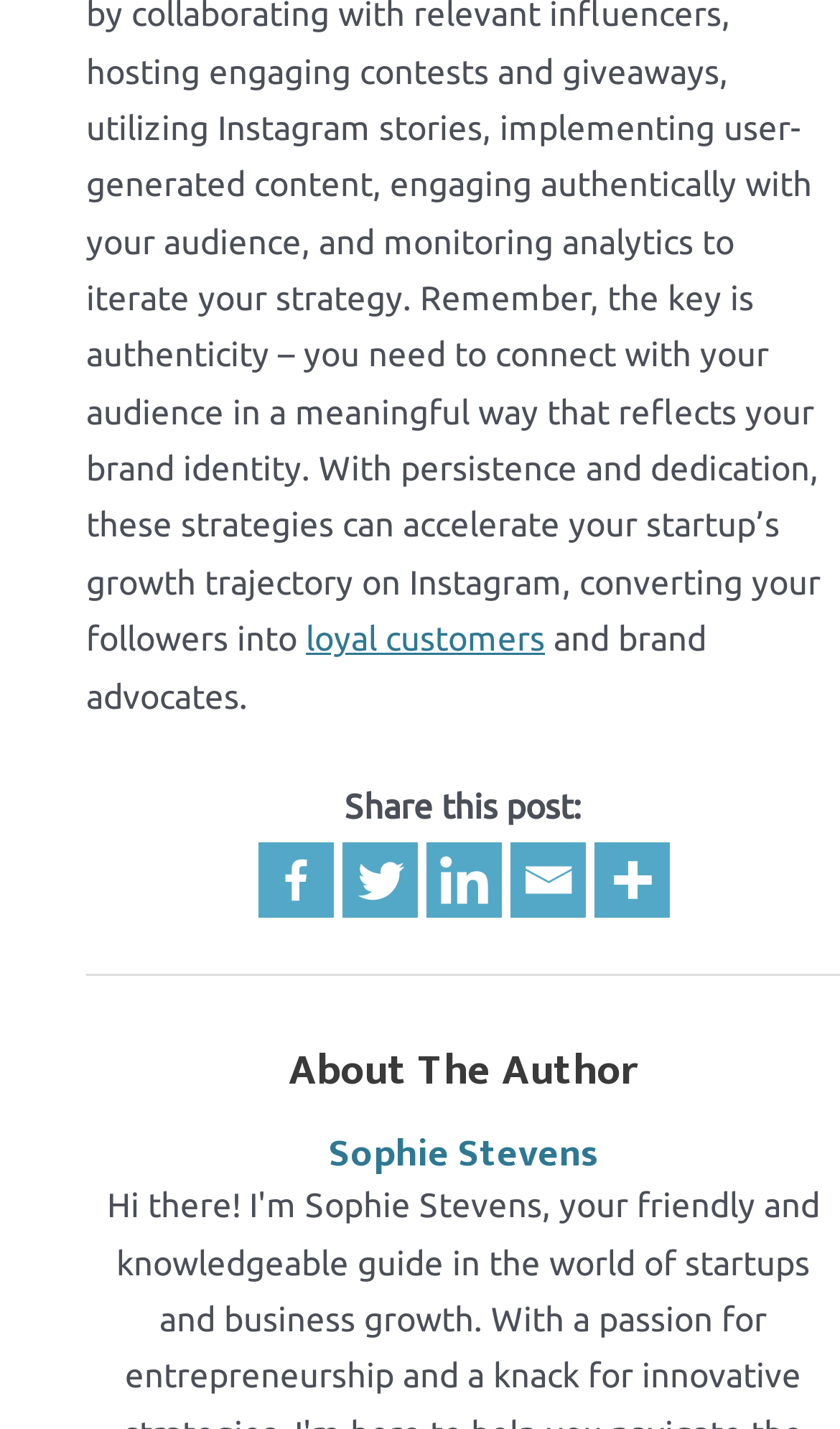Find the bounding box coordinates of the element to click in order to complete this instruction: "Read about the author". The bounding box coordinates must be four float numbers between 0 and 1, denoted as [left, top, right, bottom].

[0.103, 0.73, 1.0, 0.769]